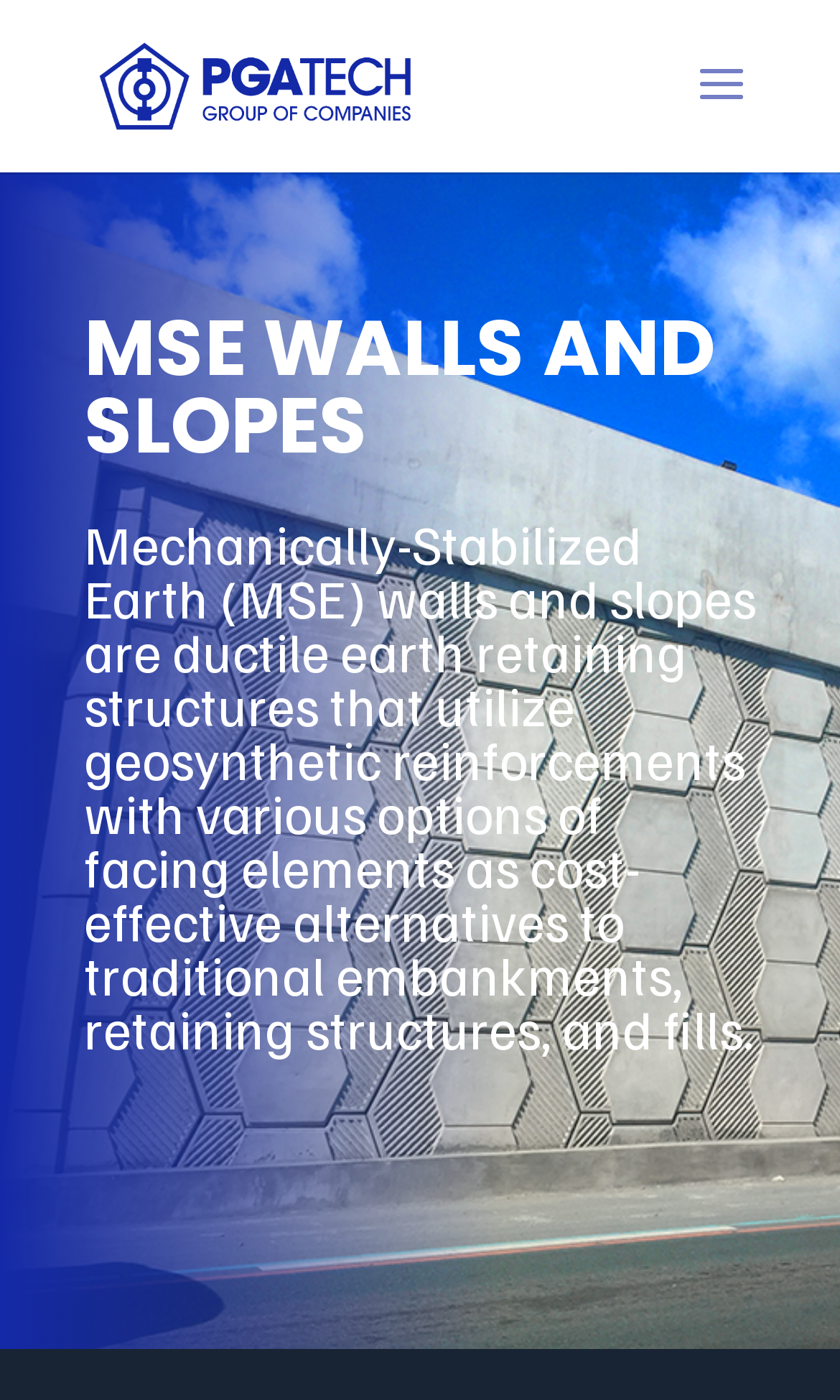Extract the top-level heading from the webpage and provide its text.

MSE WALLS AND SLOPES